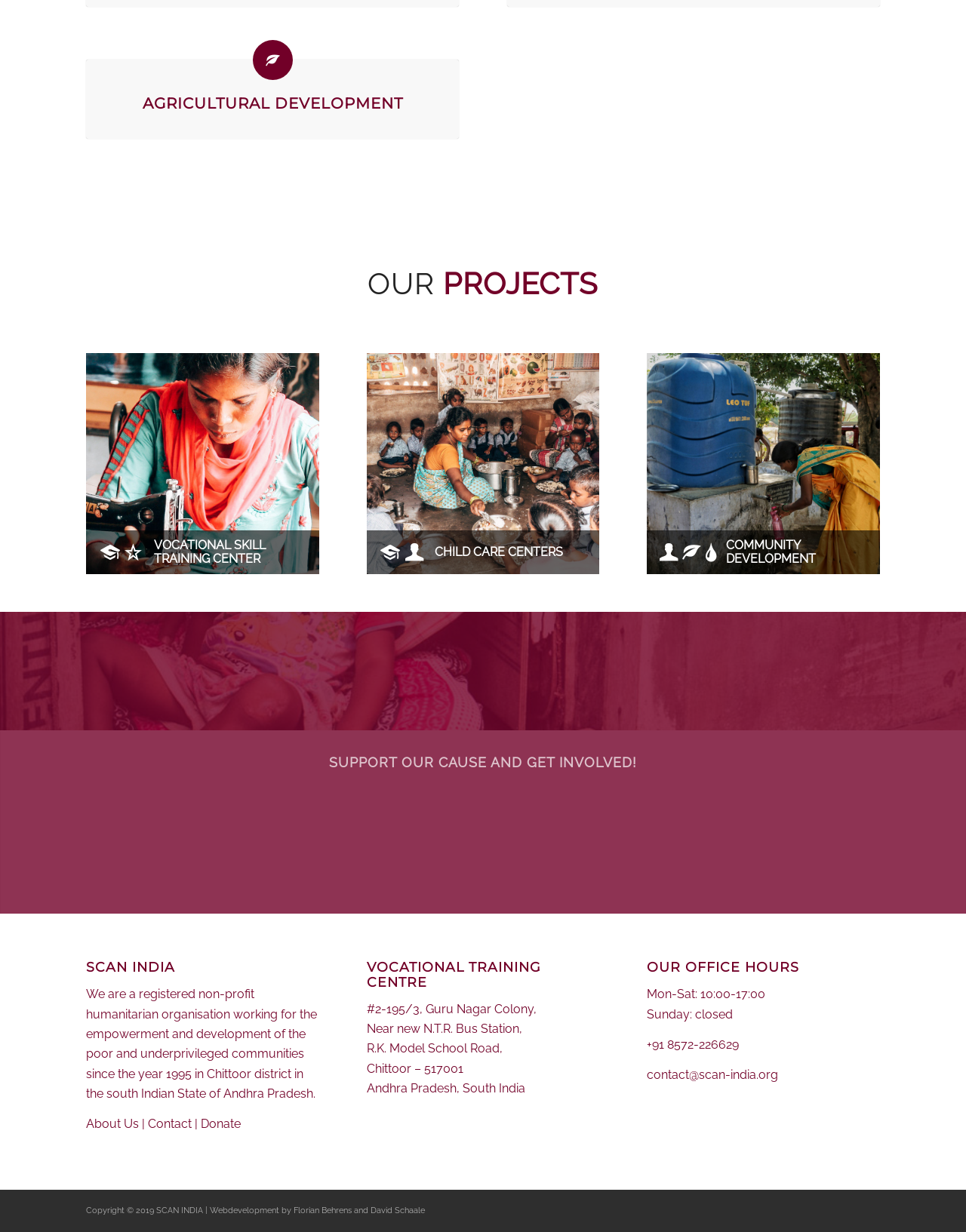Determine the bounding box coordinates of the area to click in order to meet this instruction: "Read about child care centers".

[0.445, 0.43, 0.621, 0.466]